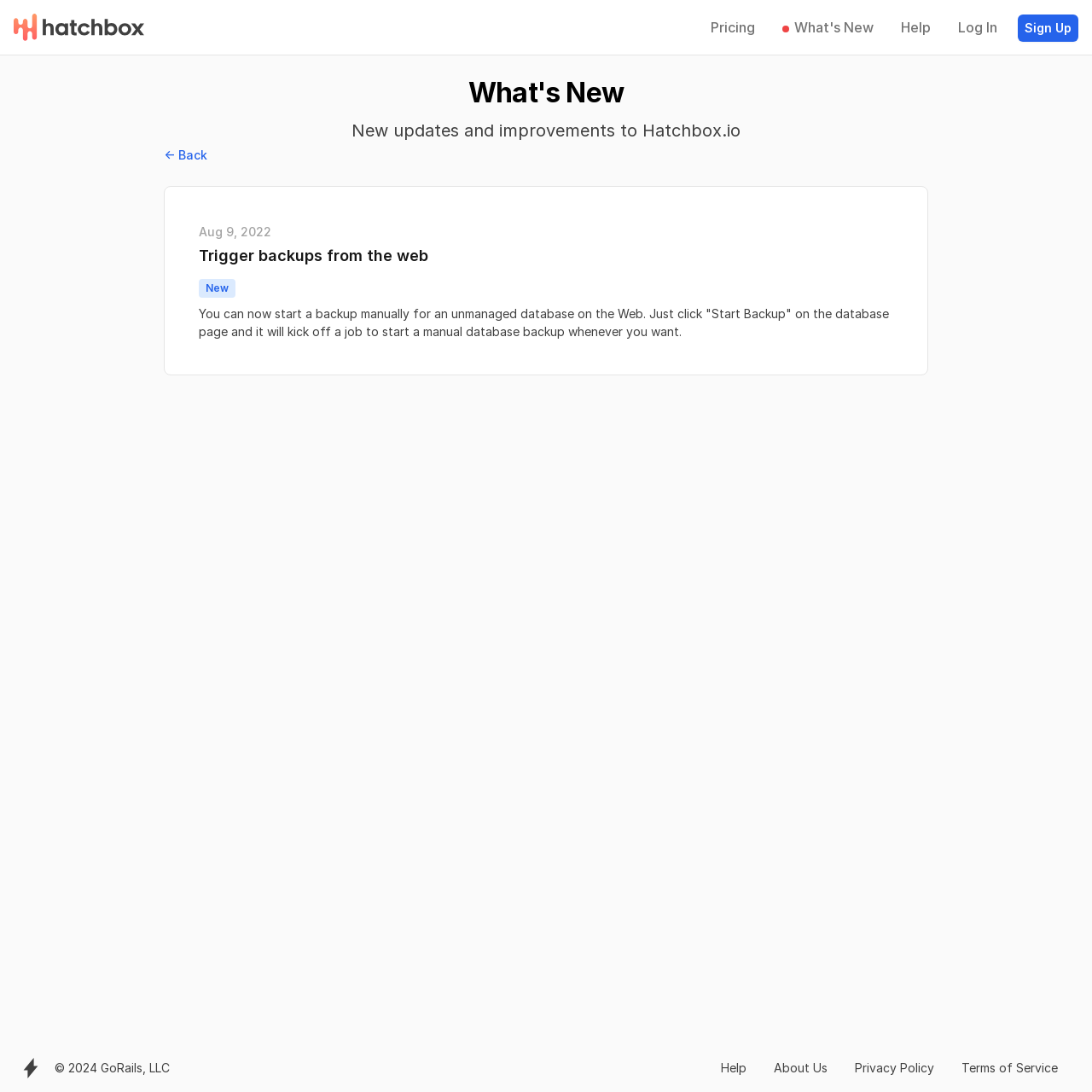Can you find the bounding box coordinates for the element that needs to be clicked to execute this instruction: "View what's new"? The coordinates should be given as four float numbers between 0 and 1, i.e., [left, top, right, bottom].

[0.71, 0.006, 0.806, 0.044]